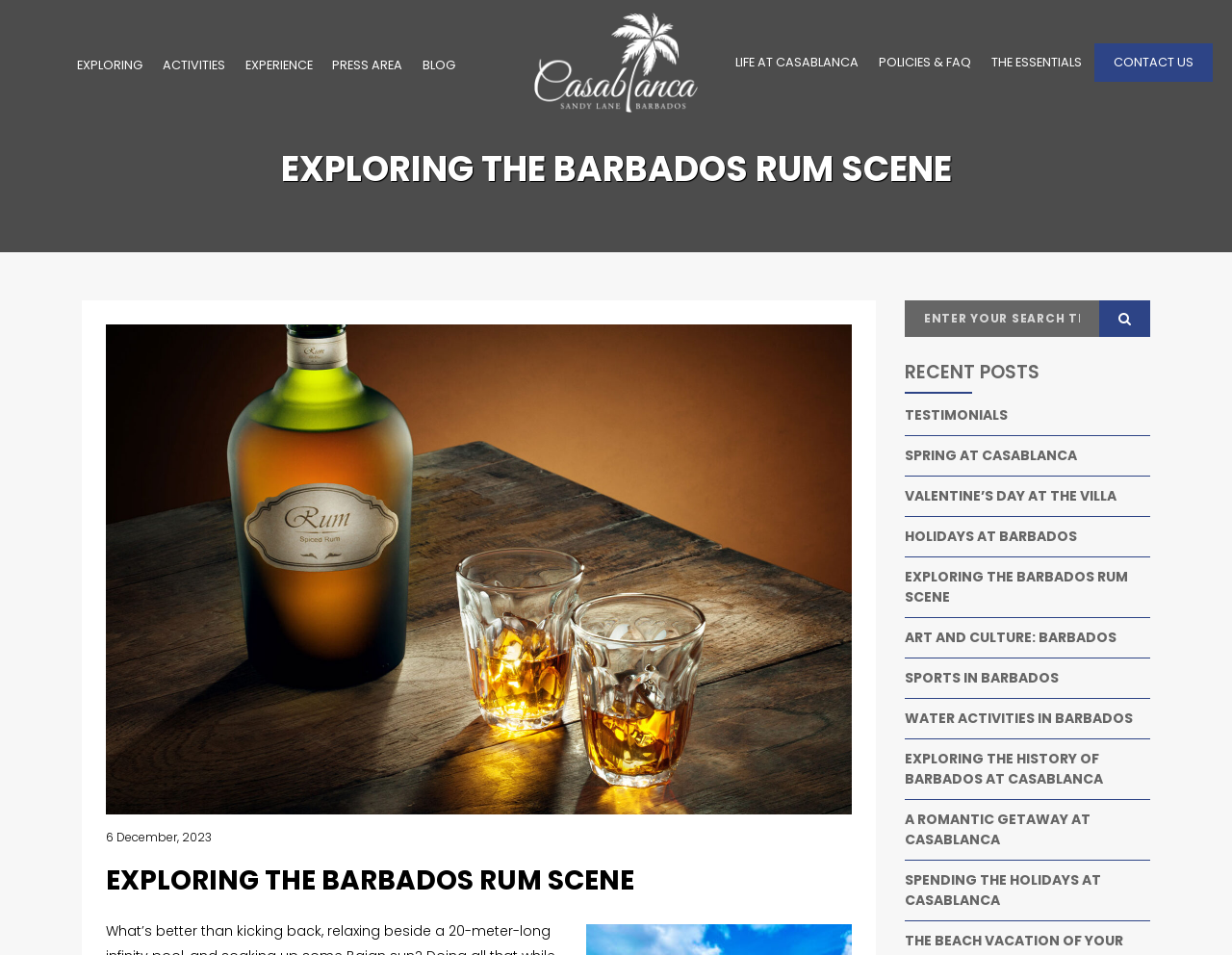Locate the bounding box coordinates of the element I should click to achieve the following instruction: "Click on the logo".

[0.434, 0.008, 0.566, 0.123]